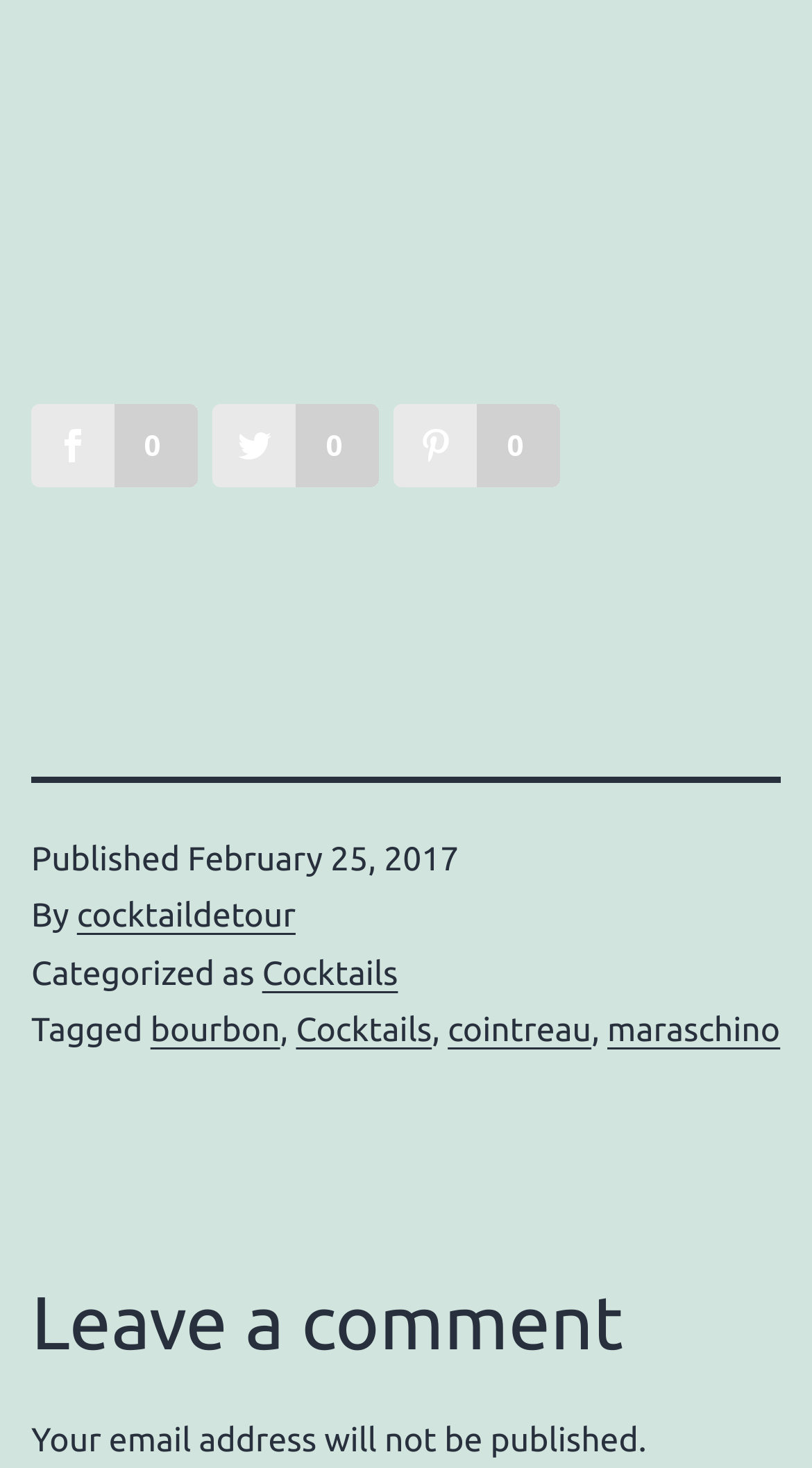Please answer the following question using a single word or phrase: 
How many links are in the footer?

7